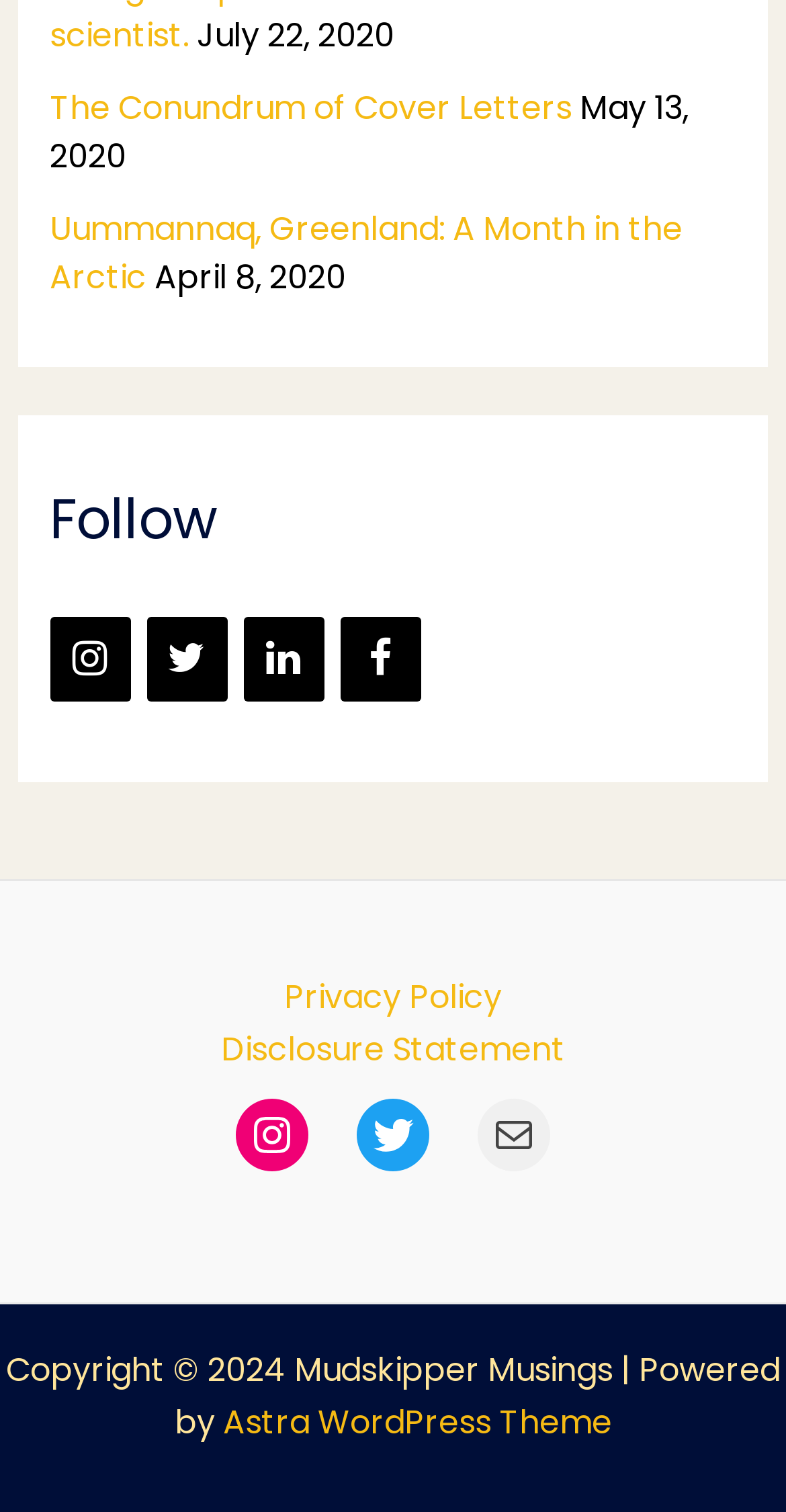Please specify the bounding box coordinates of the clickable section necessary to execute the following command: "Check the Copyright information".

[0.008, 0.89, 0.992, 0.956]